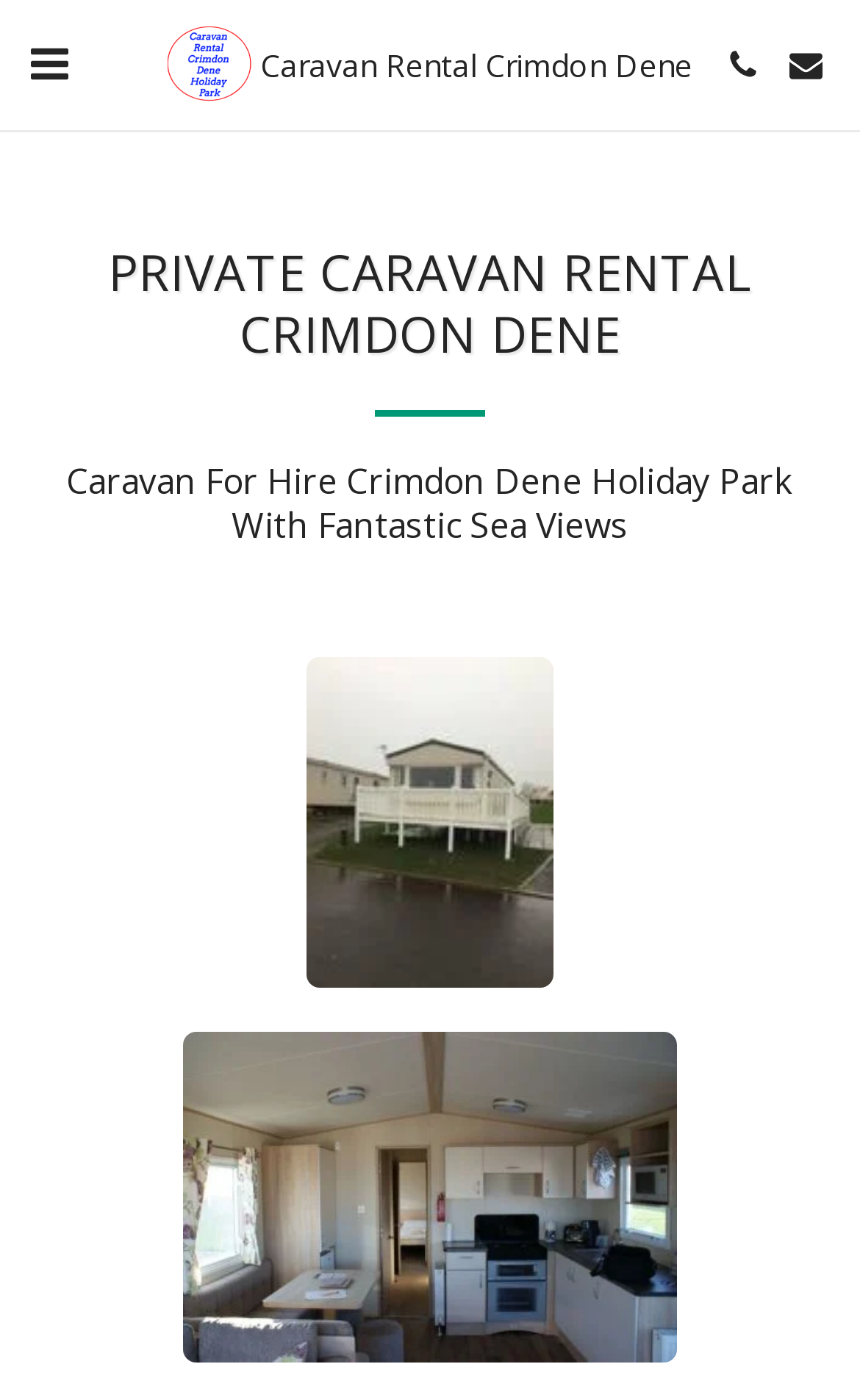How many images are on the webpage?
Using the image as a reference, give a one-word or short phrase answer.

3